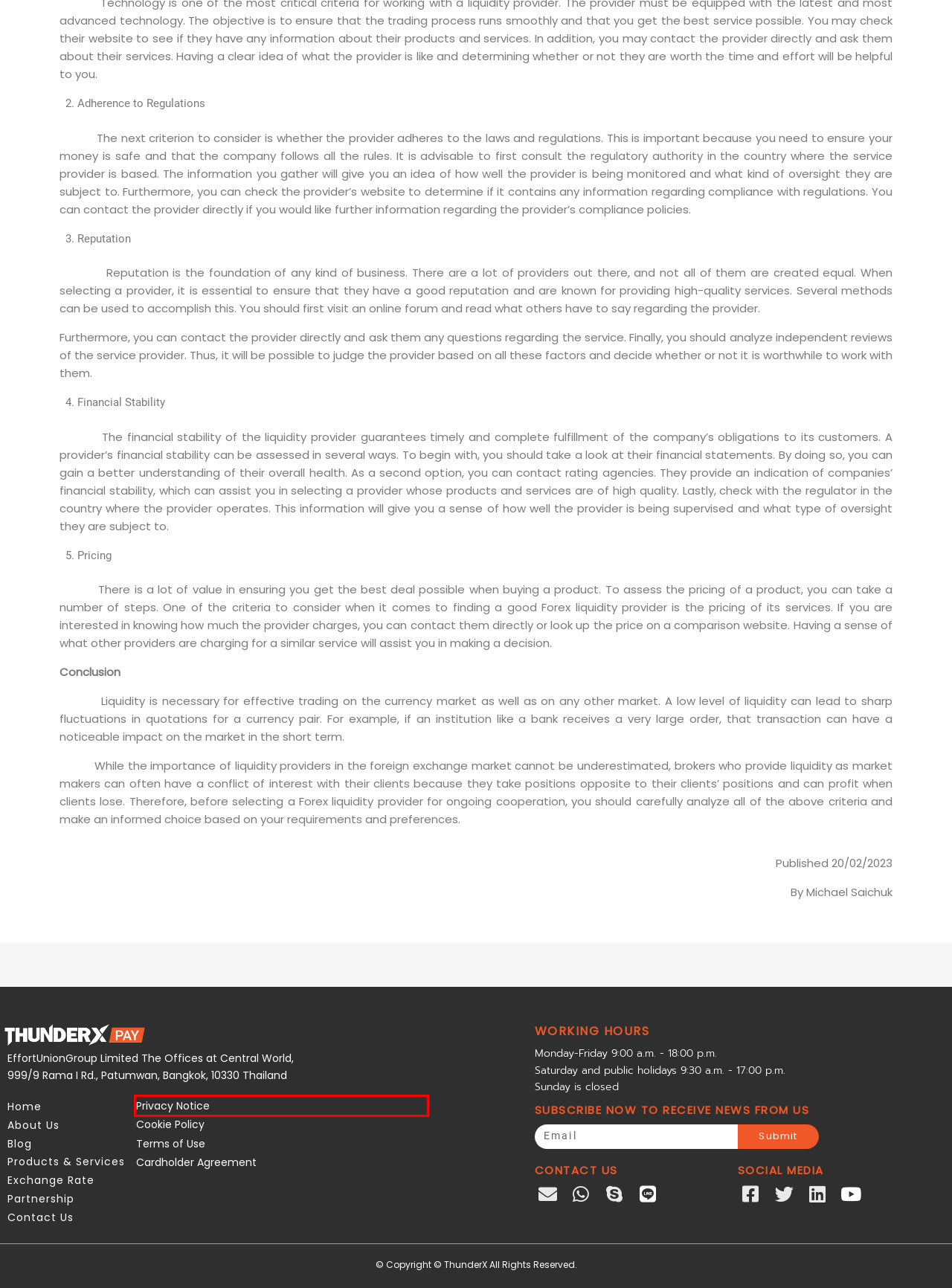You are provided with a screenshot of a webpage where a red rectangle bounding box surrounds an element. Choose the description that best matches the new webpage after clicking the element in the red bounding box. Here are the choices:
A. Cookie Policy - THUNDERXPAY
B. Terms of Use - THUNDERXPAY
C. Contact Us - THUNDERXPAY
D. Privacy Notice - THUNDERXPAY
E. Blog - THUNDERXPAY
F. Join conversation
G. Home - THUNDERXPAY
H. Cardholder Agreement - THUNDERXPAY

D